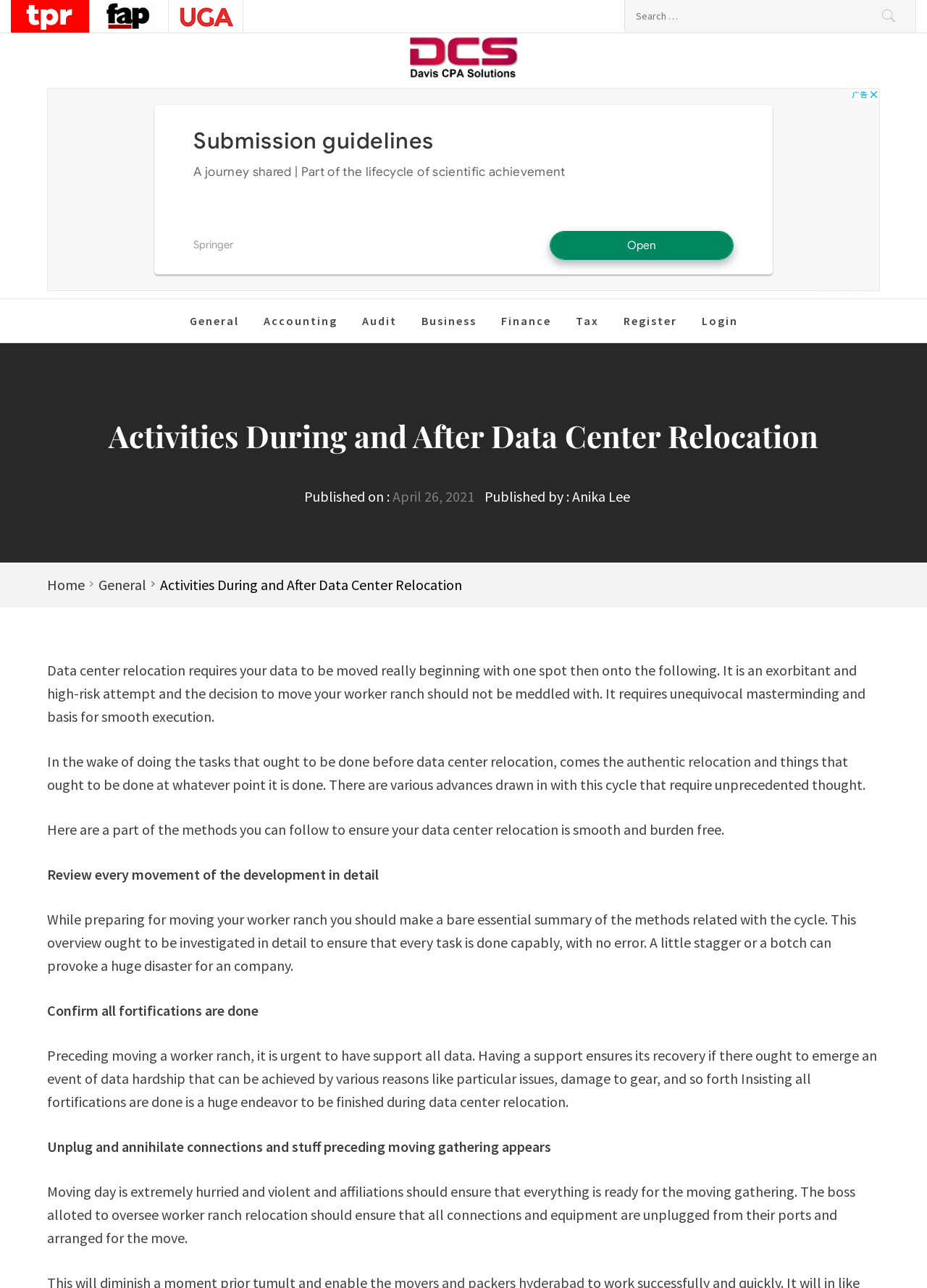Locate the bounding box coordinates of the clickable region to complete the following instruction: "Register an account."

[0.661, 0.232, 0.742, 0.266]